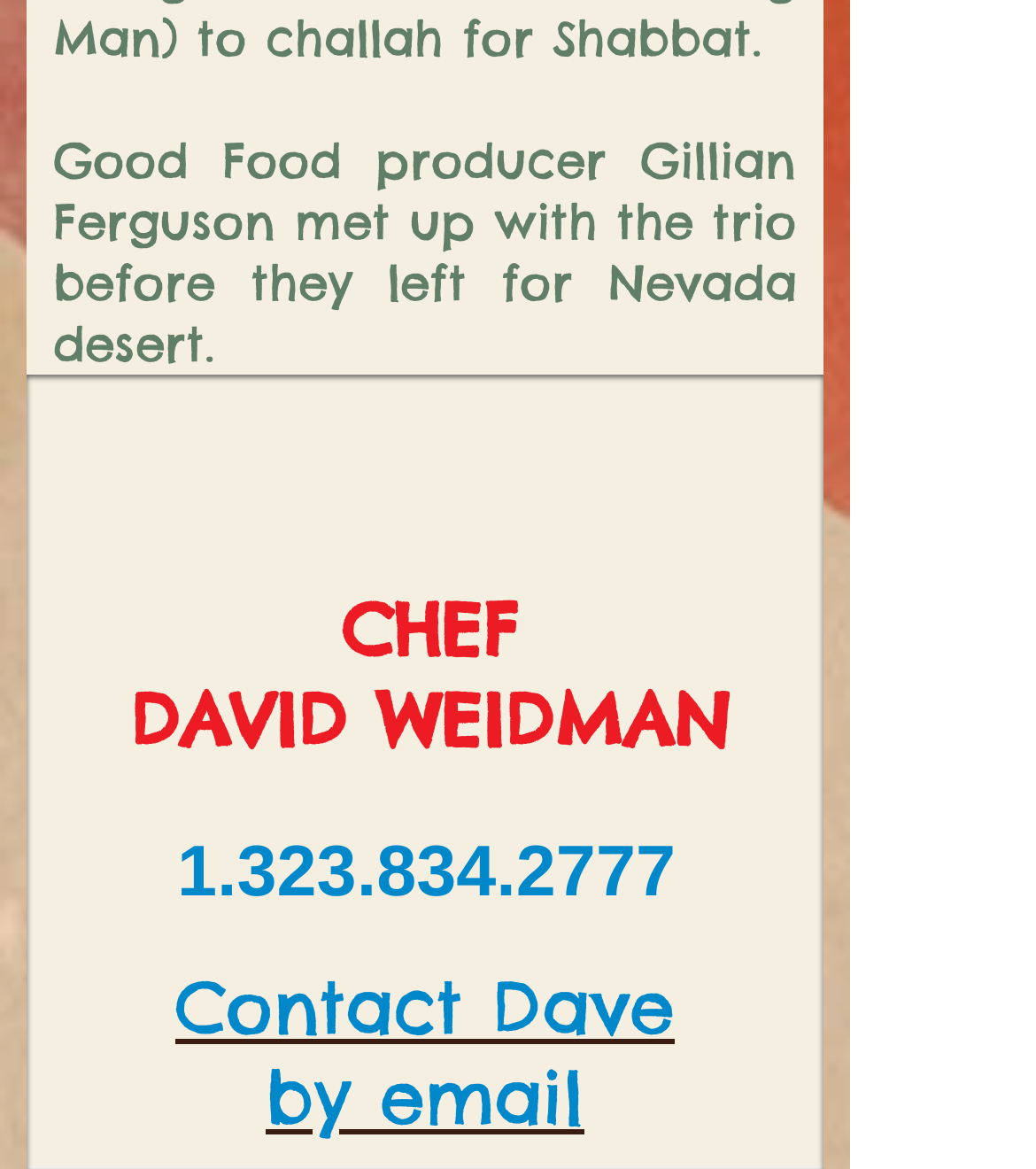Please respond to the question using a single word or phrase:
What is the occupation of Gillian Ferguson?

Good Food producer